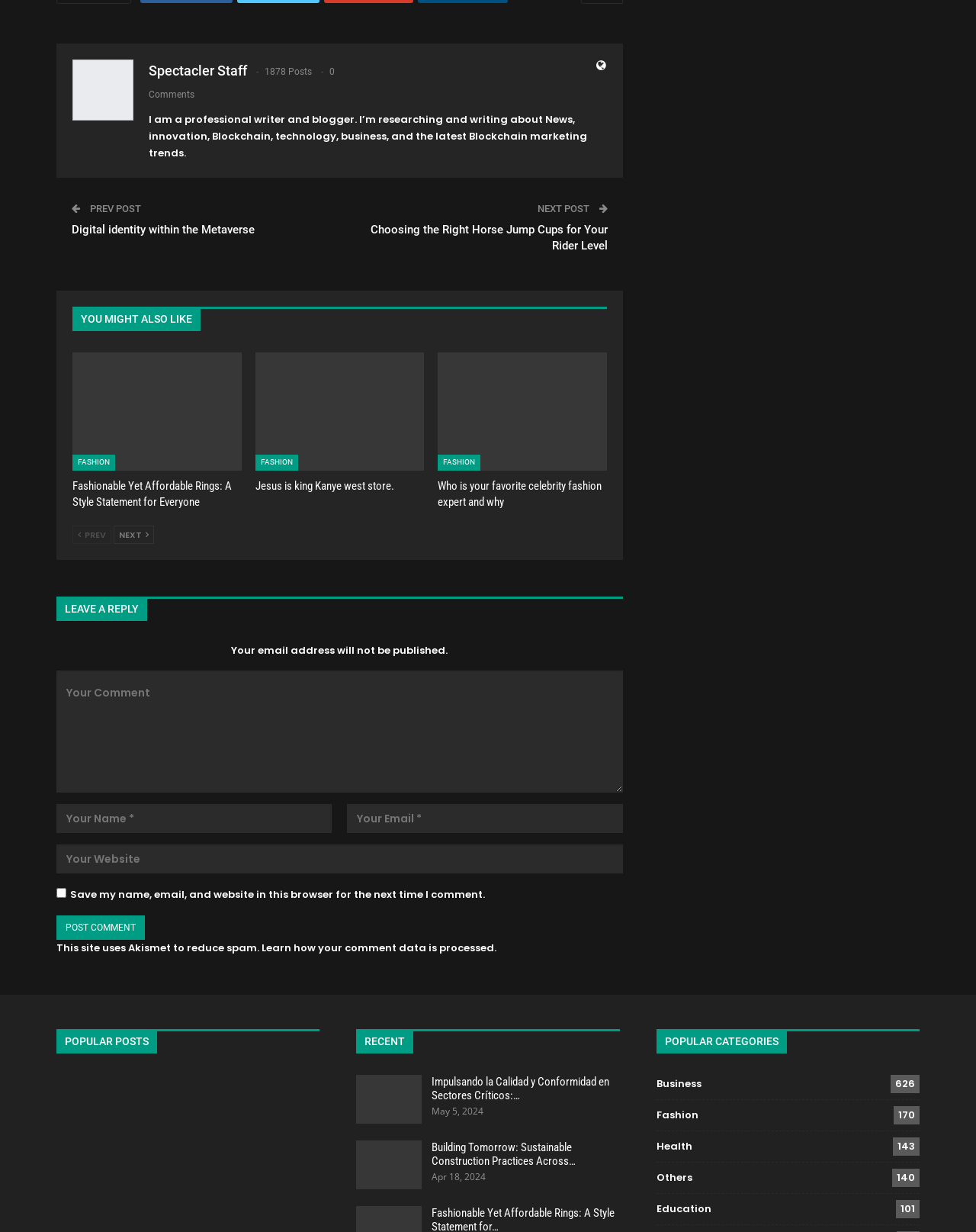What is the purpose of the checkbox at the bottom of the webpage? From the image, respond with a single word or brief phrase.

Save comment data